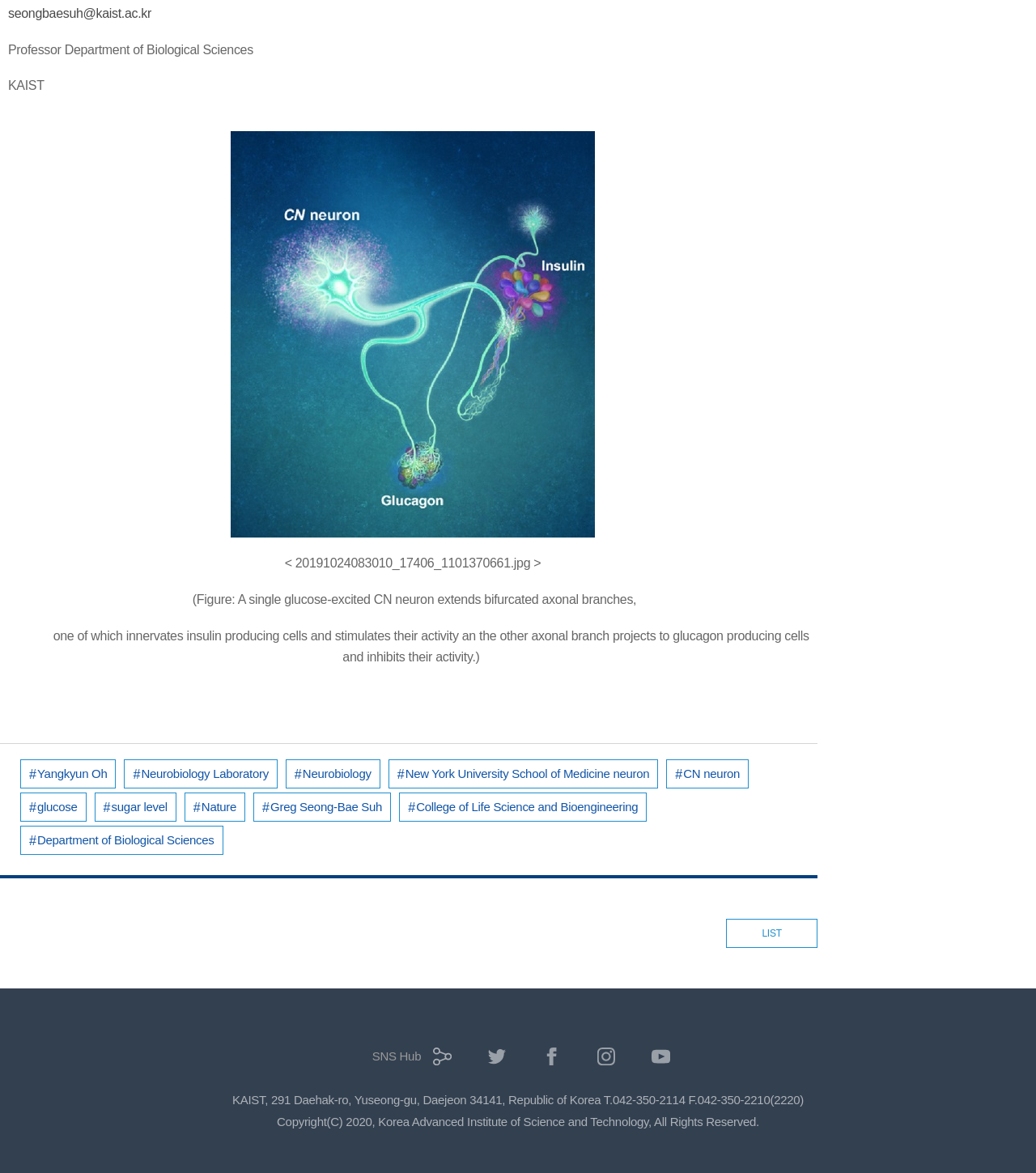Please find the bounding box coordinates in the format (top-left x, top-left y, bottom-right x, bottom-right y) for the given element description. Ensure the coordinates are floating point numbers between 0 and 1. Description: Neurobiology Laboratory

[0.12, 0.648, 0.268, 0.672]